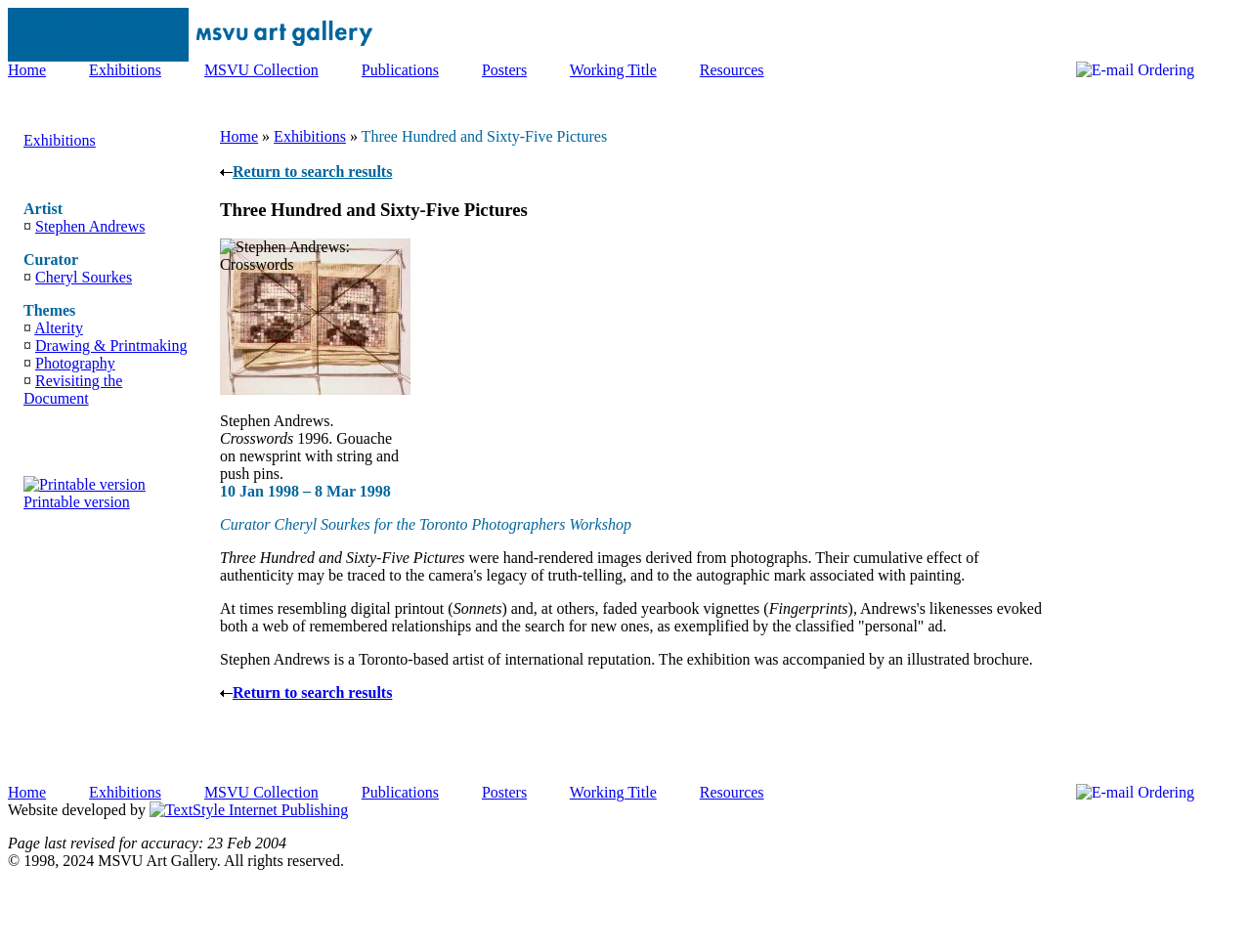Please specify the bounding box coordinates of the clickable section necessary to execute the following command: "Open the 'Printable version' link".

[0.019, 0.5, 0.116, 0.536]